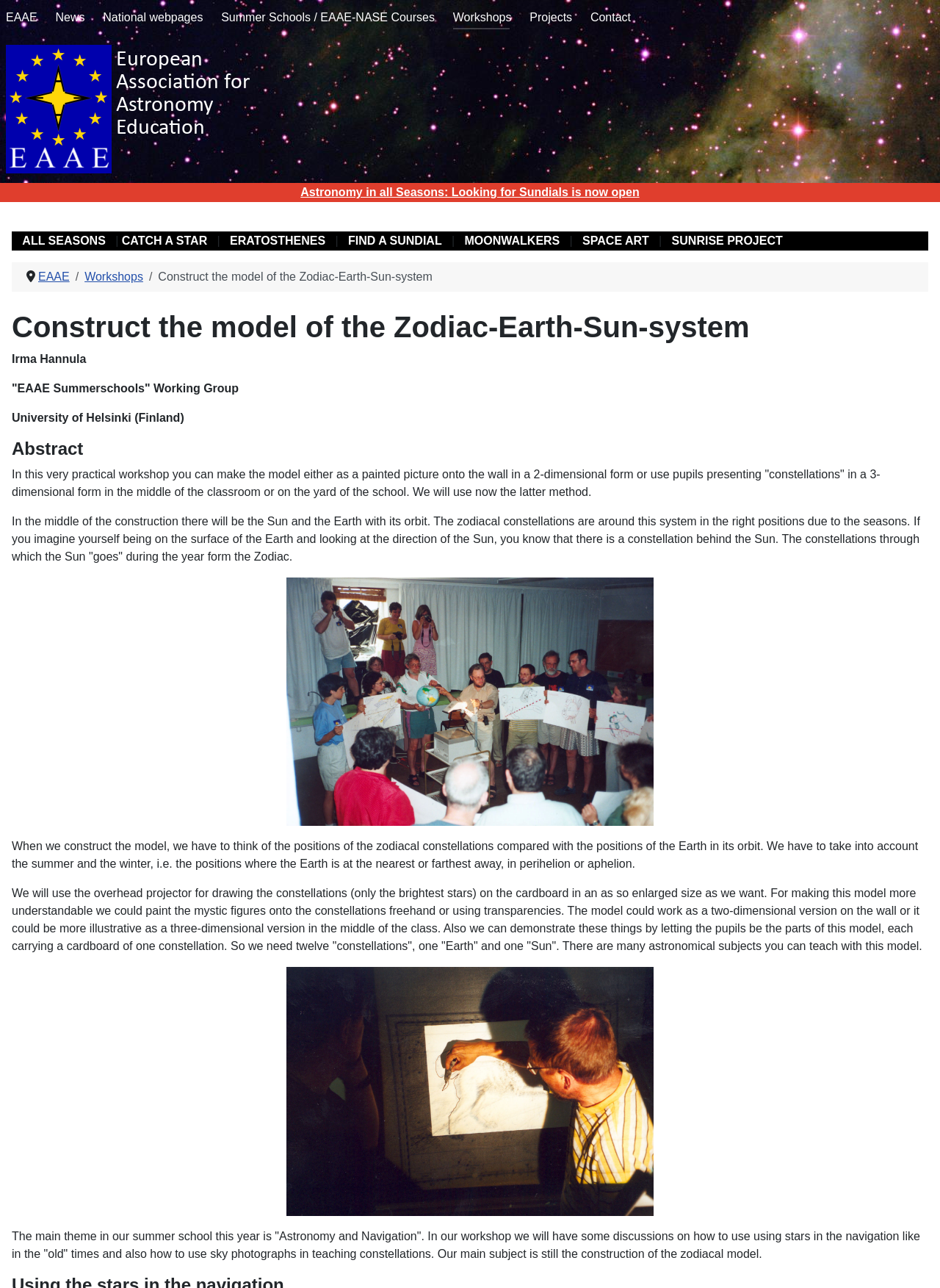Construct a comprehensive description capturing every detail on the webpage.

The webpage is about the European Association for Astronomy Education (EAAE) and specifically focuses on a workshop titled "Construct the model of the Zodiac-Earth-Sun-system". 

At the top of the page, there are several links to different sections of the website, including "News", "National webpages", "Summer Schools / EAAE-NASE Courses", "Workshops", "Projects", and "Contact". 

Below these links, there is an image of the EAAE logo, followed by a table with a single row containing a link to an article titled "Astronomy in all Seasons: Looking for Sundials is now open". 

Further down, there is a table with a row of links to various projects, including "ALL SEASONS", "CATCH A STAR", "ERATOSTHENES", "FIND A SUNDIAL", "MOONWALKERS", "SPACE ART", and "SUNRISE PROJECT". 

The main content of the page is a workshop description, which includes a heading, an abstract, and several paragraphs of text. The workshop is about constructing a model of the Zodiac-Earth-Sun system, and the text provides details on how to do this, including using an overhead projector to draw constellations on cardboard and creating a 2D or 3D model. 

There are also several static text elements, including the name of the workshop leader, "Irma Hannula", and the location, "University of Helsinki (Finland)". 

At the bottom of the page, there is a link to "Back to Top".